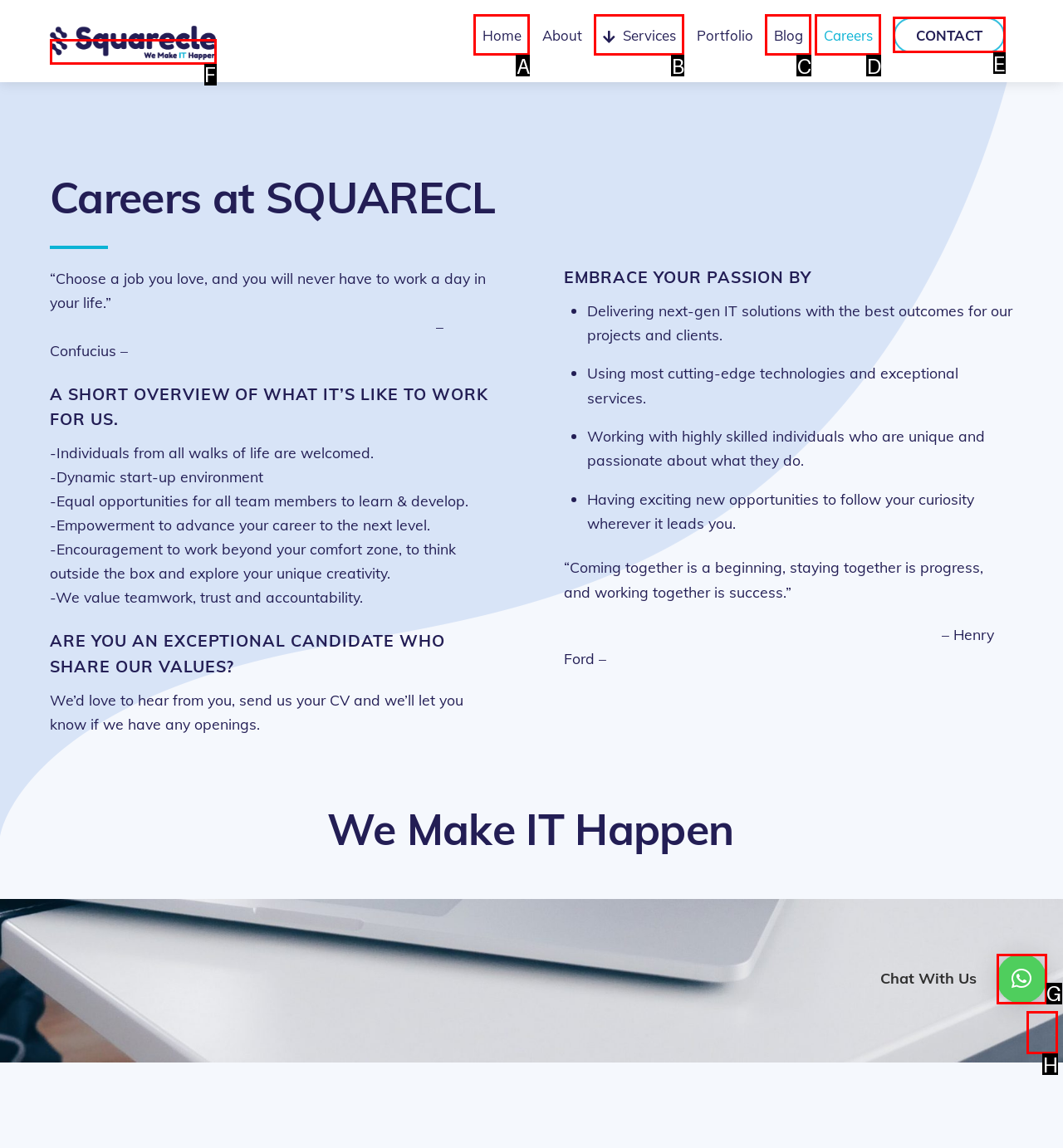Select the option I need to click to accomplish this task: Go back to top
Provide the letter of the selected choice from the given options.

H